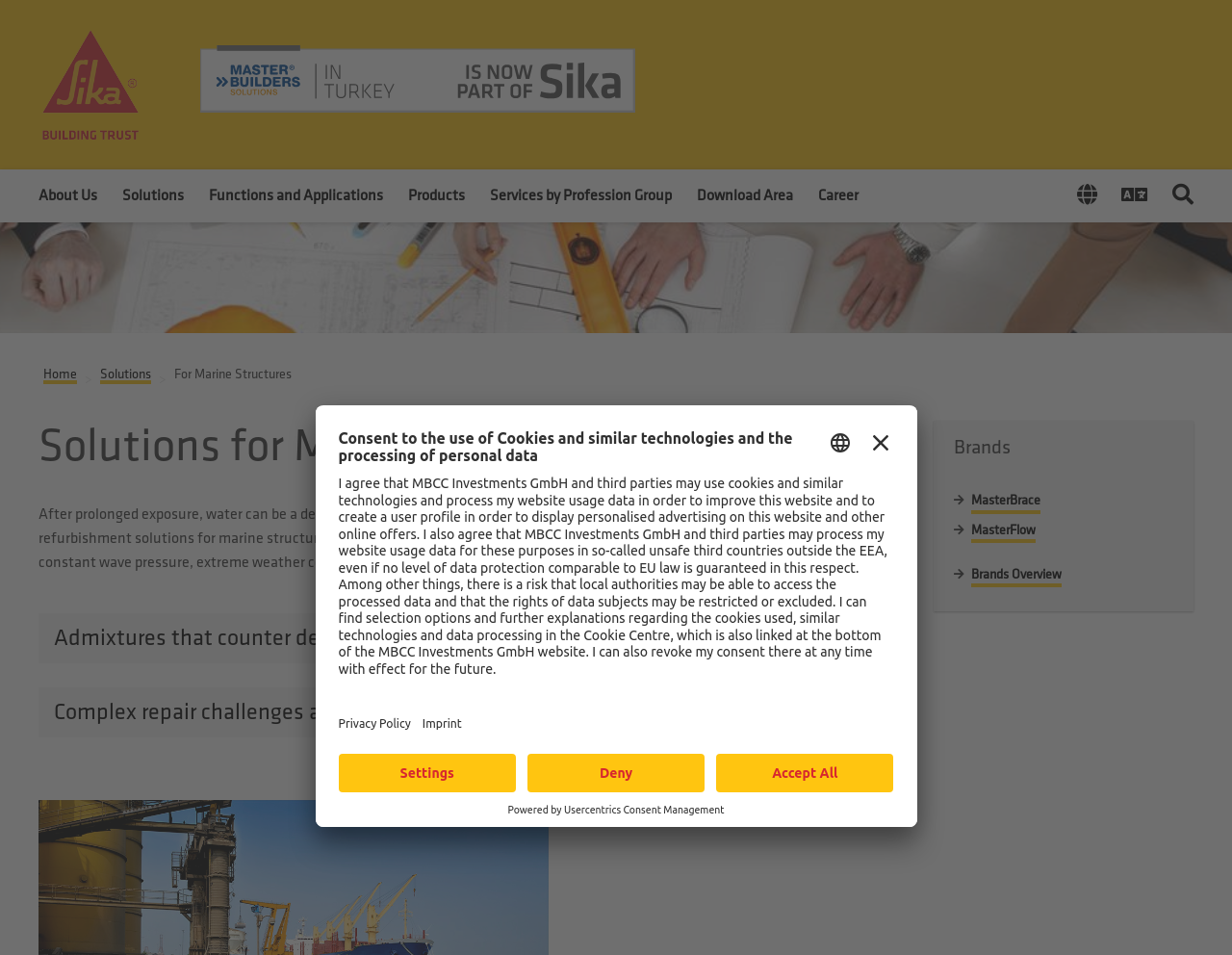Summarize the webpage comprehensively, mentioning all visible components.

The webpage is about Master Builders Solutions, a company that specializes in long-term solutions for the new construction and refurbishment of marine structures. 

At the top left of the page, there is a logo of Master Builders Solutions, which is an image with a link to the company's homepage. Next to the logo, there is a search box. On the top right, there are several links to different languages and countries, including Turkey and English. 

Below the language selection, there is a navigation menu with links to various sections of the website, including "About Us", "Solutions", "Functions and Applications", "Products", "Services by Profession Group", "Download Area", and "Career". 

The main content of the page starts with a heading "Solutions for Marine Structures" and a brief introduction to the company's services. The text explains that Master Builders Solutions addresses both new and refurbishment solutions for marine structures such as piers, harborside structures, dams, caissons, piles, and rip rap that may face constant wave pressure, extreme weather conditions, and corrosion from salt water.

Below the introduction, there are two links to more information about the company's solutions, including "Admixtures that counter destructive elements" and "Complex repair challenges are made simple". 

On the right side of the page, there is a section titled "Brands" with links to "MasterBrace", "MasterFlow", and "Brands Overview". 

At the bottom of the page, there is a dialog box for consenting to the use of cookies and similar technologies, which includes a detailed explanation of the data processing and a link to the Cookie Centre. The dialog box also has buttons to select a language, close the layer, and agree or deny the consent. 

Finally, at the very bottom of the page, there is a footer with a link to "Usercentrics Consent Management" and a "Powered by" statement.